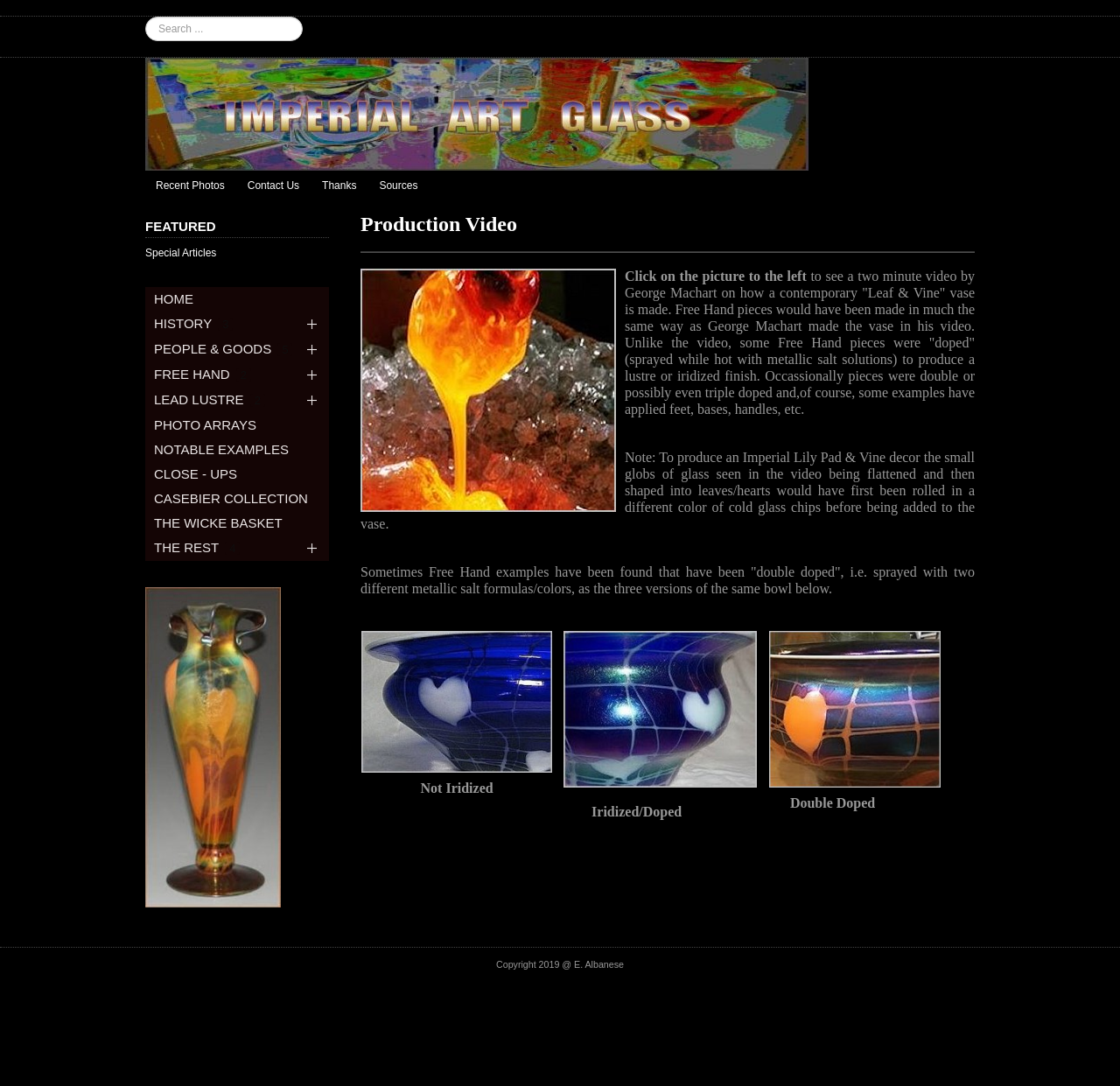Determine the bounding box coordinates for the area you should click to complete the following instruction: "View recent photos".

[0.13, 0.159, 0.21, 0.183]